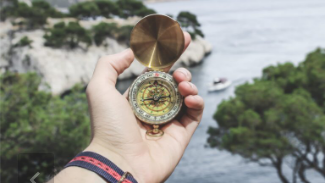How many boats are in the tranquil sea?
Using the image as a reference, answer the question with a short word or phrase.

One